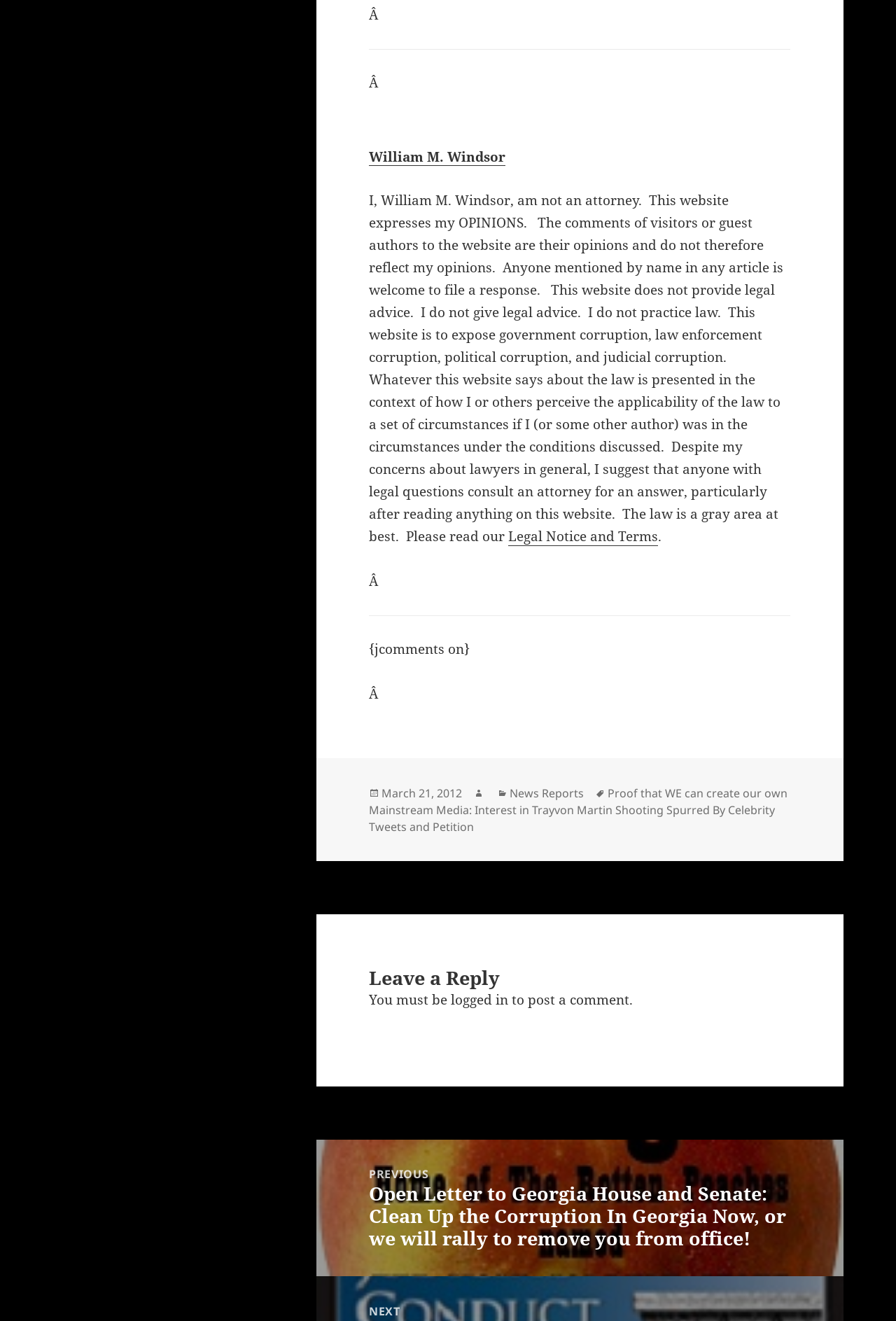Determine the bounding box coordinates of the area to click in order to meet this instruction: "Check the legal notice and terms".

[0.567, 0.399, 0.734, 0.413]